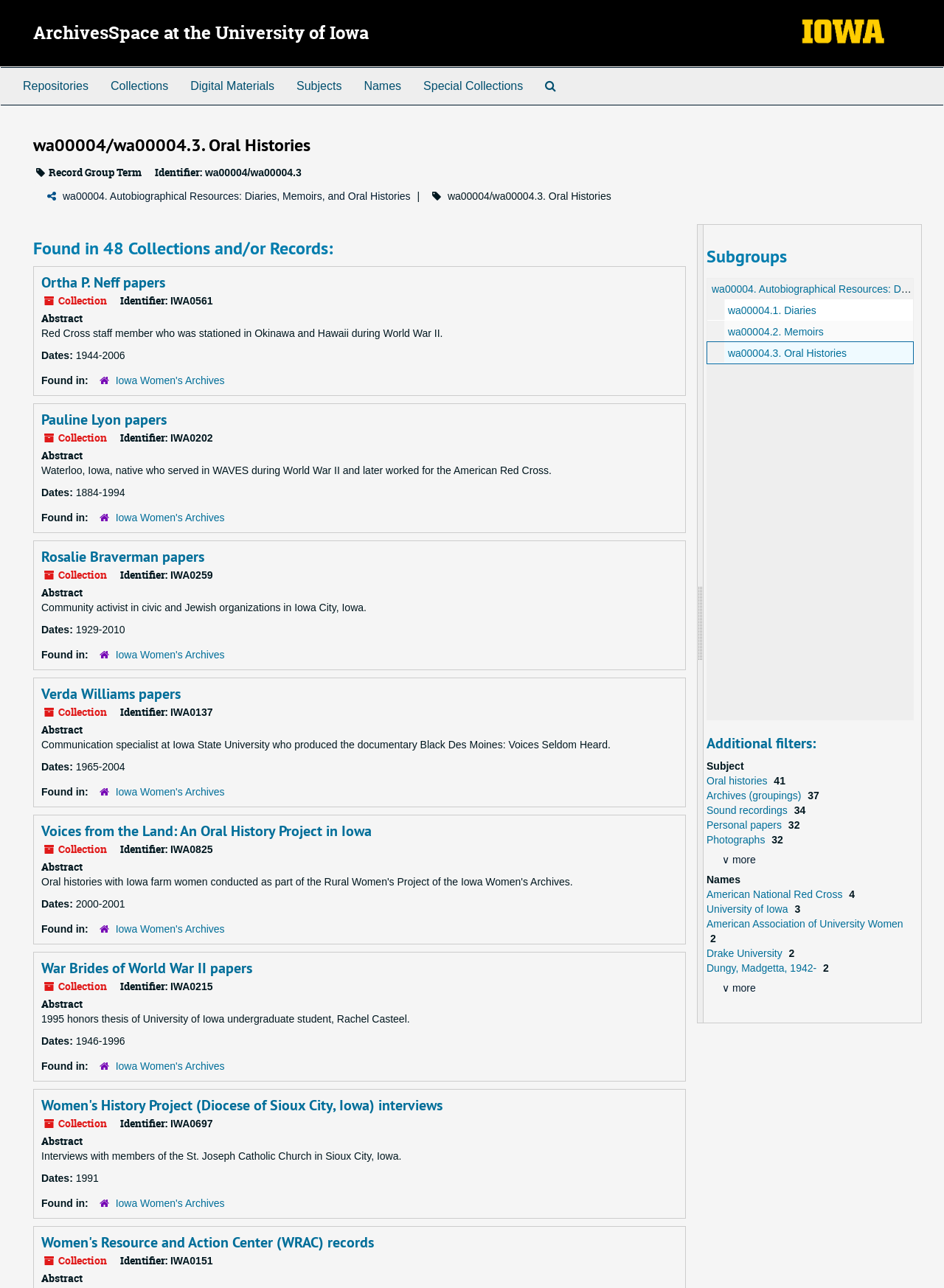What is the abstract of the 'Verda Williams papers' collection?
Please answer using one word or phrase, based on the screenshot.

Communication specialist at Iowa State University